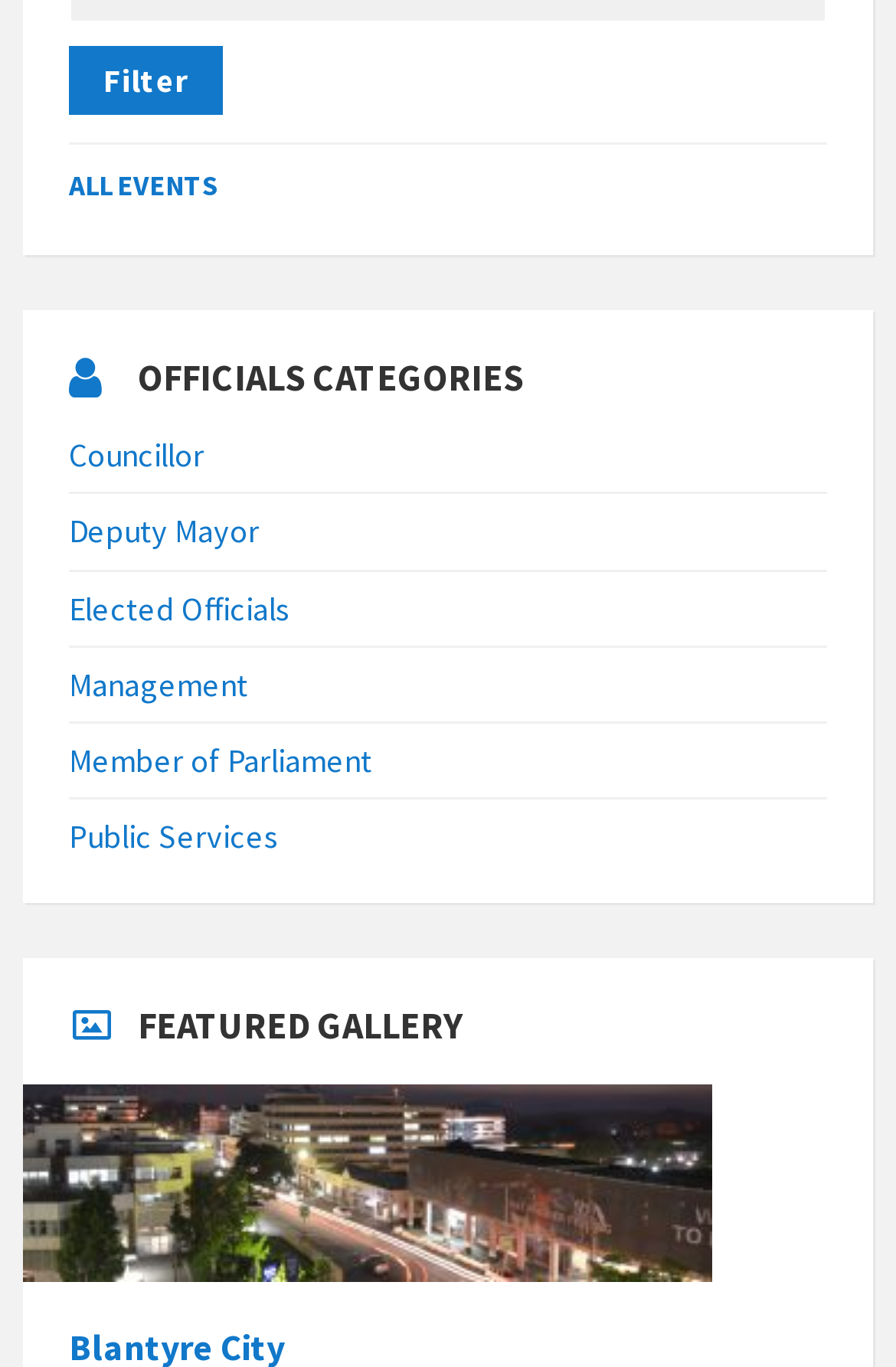Can you find the bounding box coordinates for the element to click on to achieve the instruction: "Click the 'Filter' button"?

[0.077, 0.034, 0.249, 0.084]